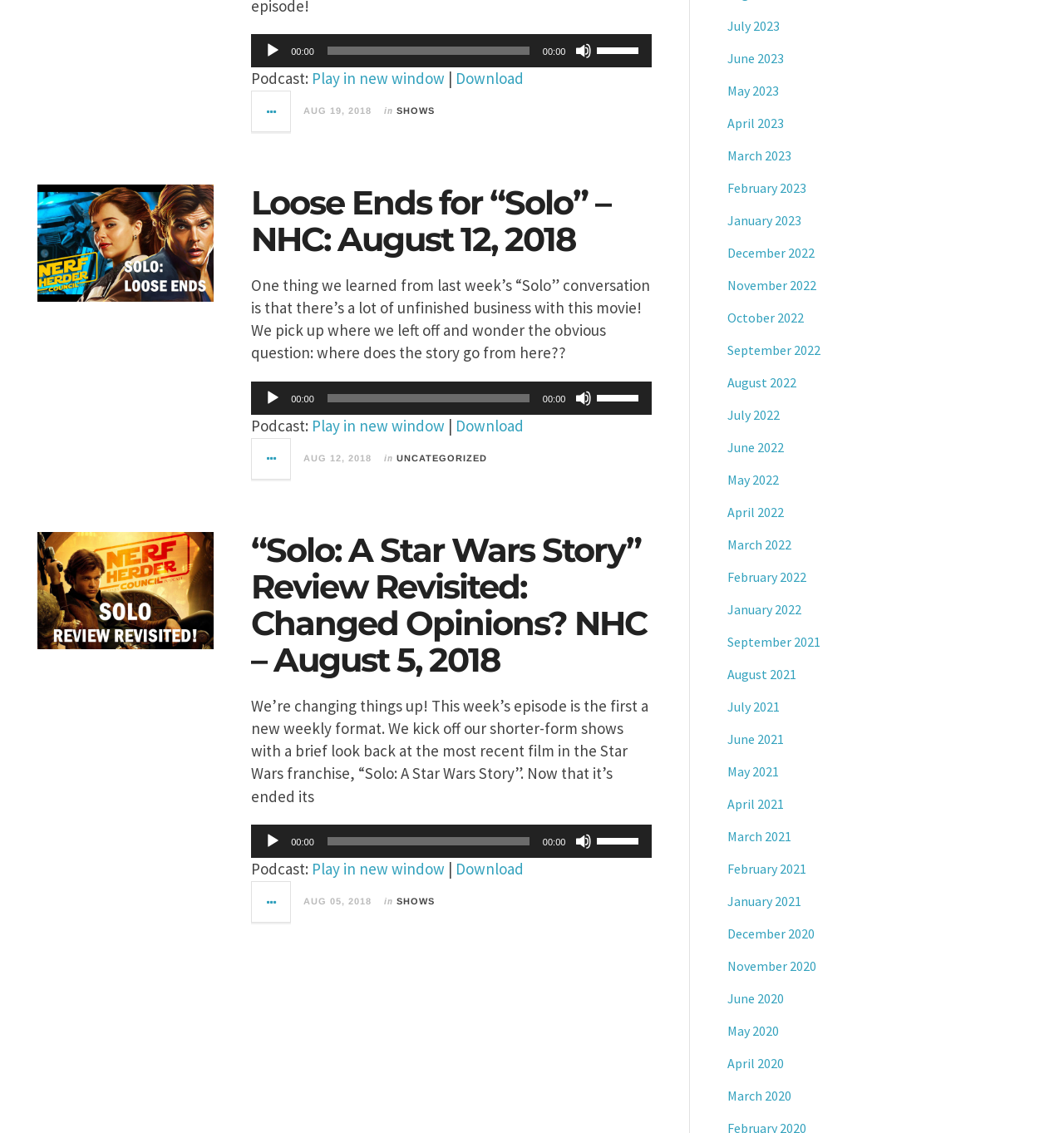Determine the bounding box coordinates of the target area to click to execute the following instruction: "Mute the audio."

[0.541, 0.05, 0.557, 0.065]